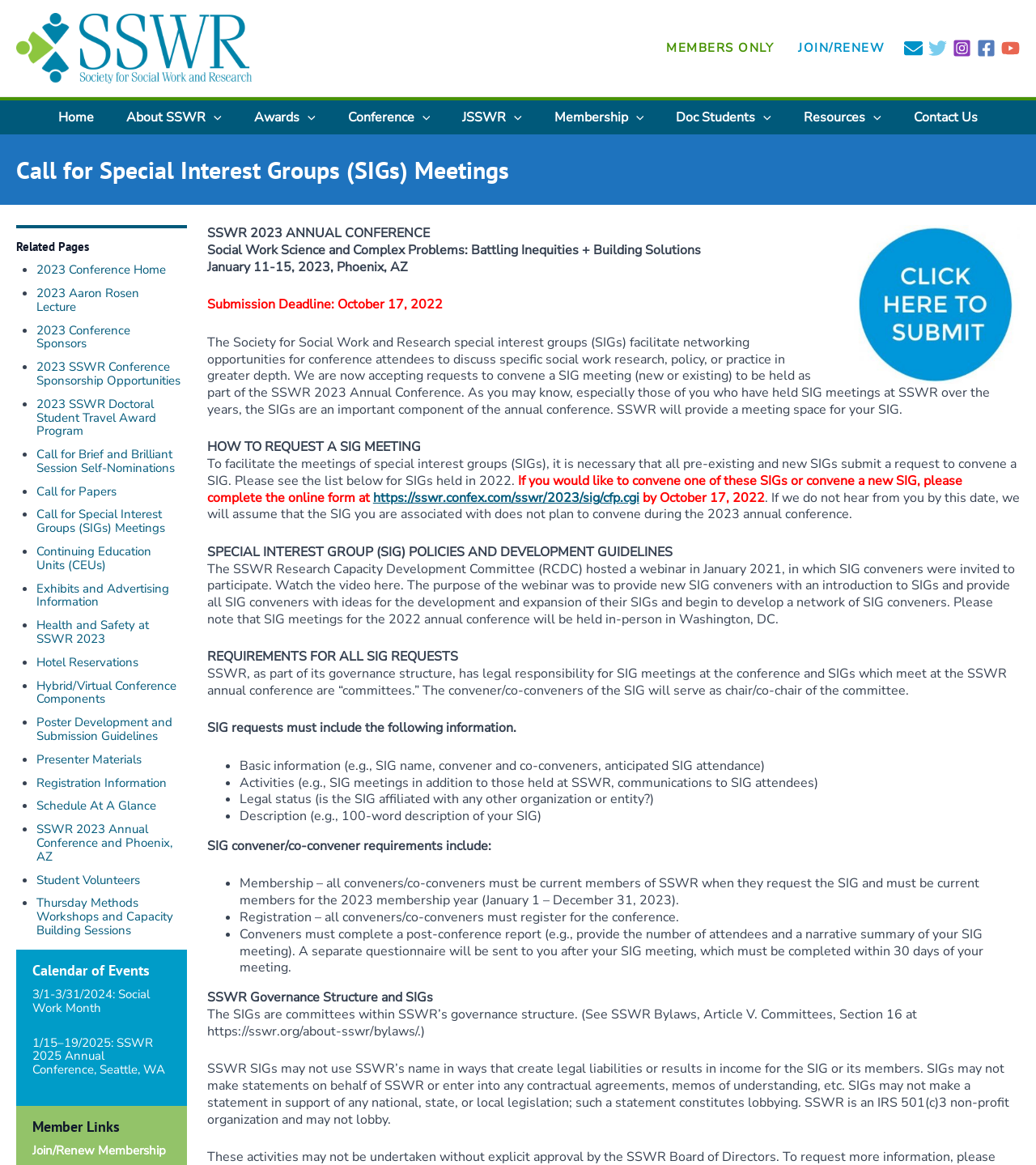Reply to the question with a single word or phrase:
How many related pages are listed?

20